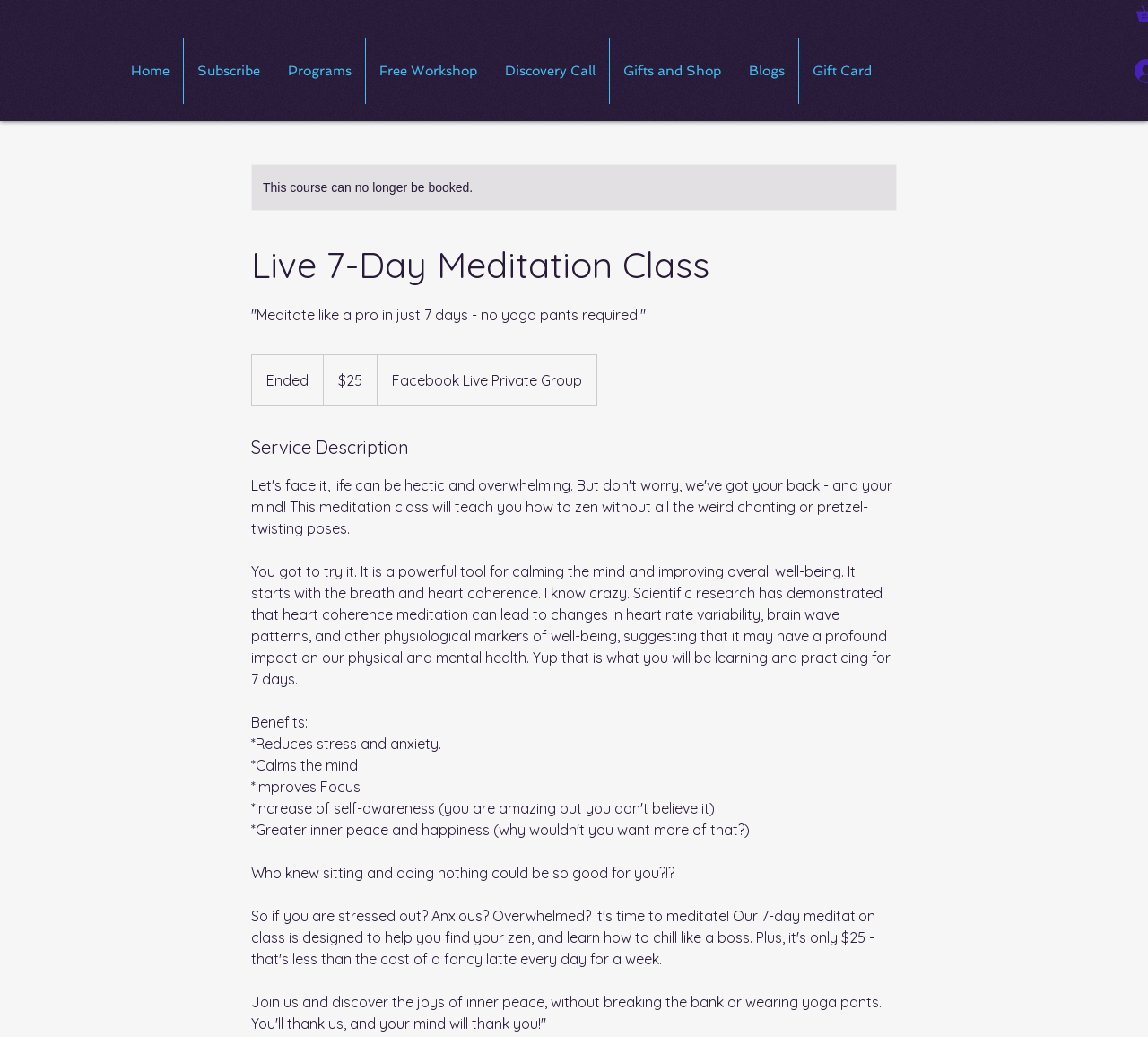Answer the question briefly using a single word or phrase: 
What is the purpose of the meditation class?

To teach how to zen without chanting or pretzel-twisting poses